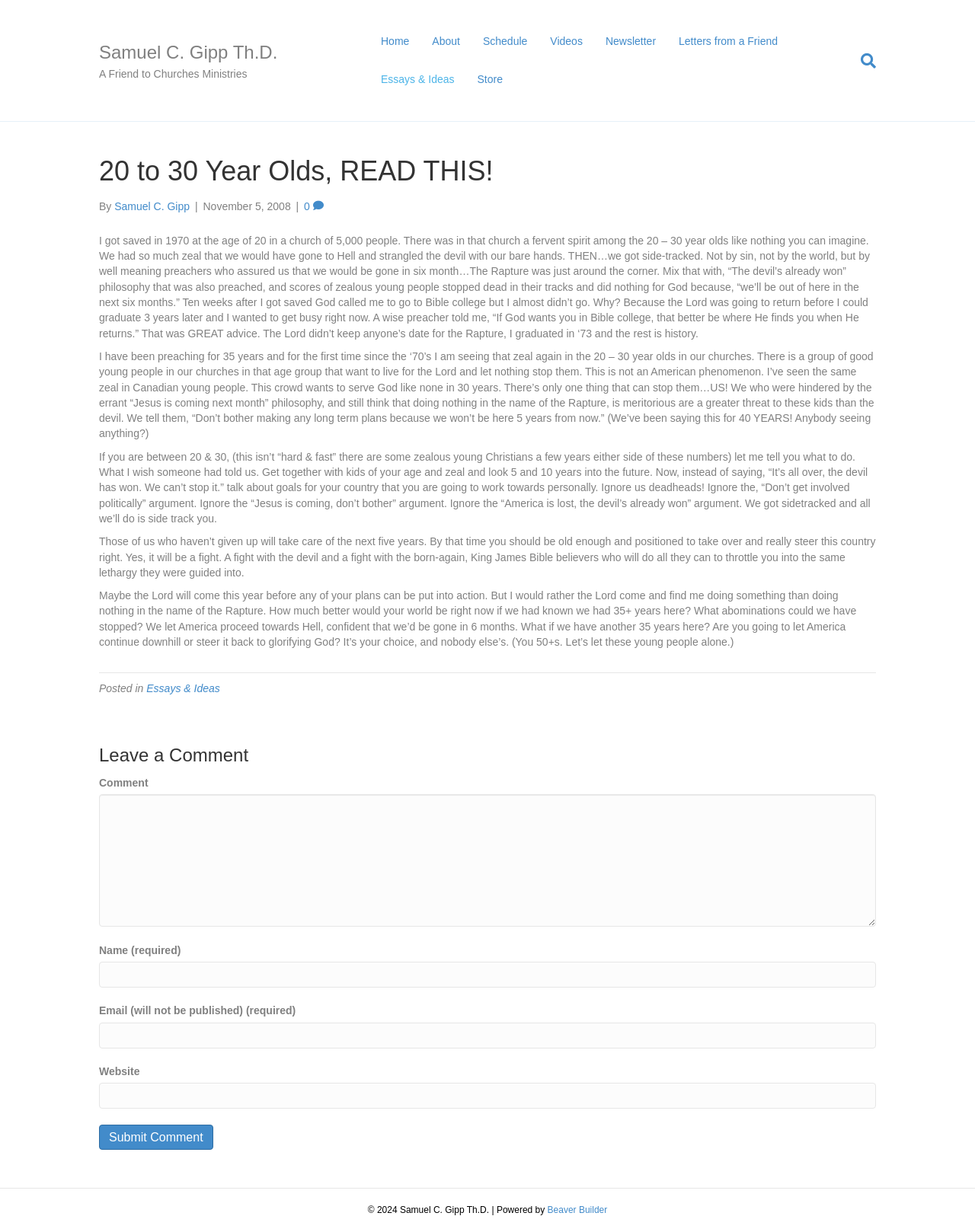What is the purpose of the comment section? Analyze the screenshot and reply with just one word or a short phrase.

To leave a comment